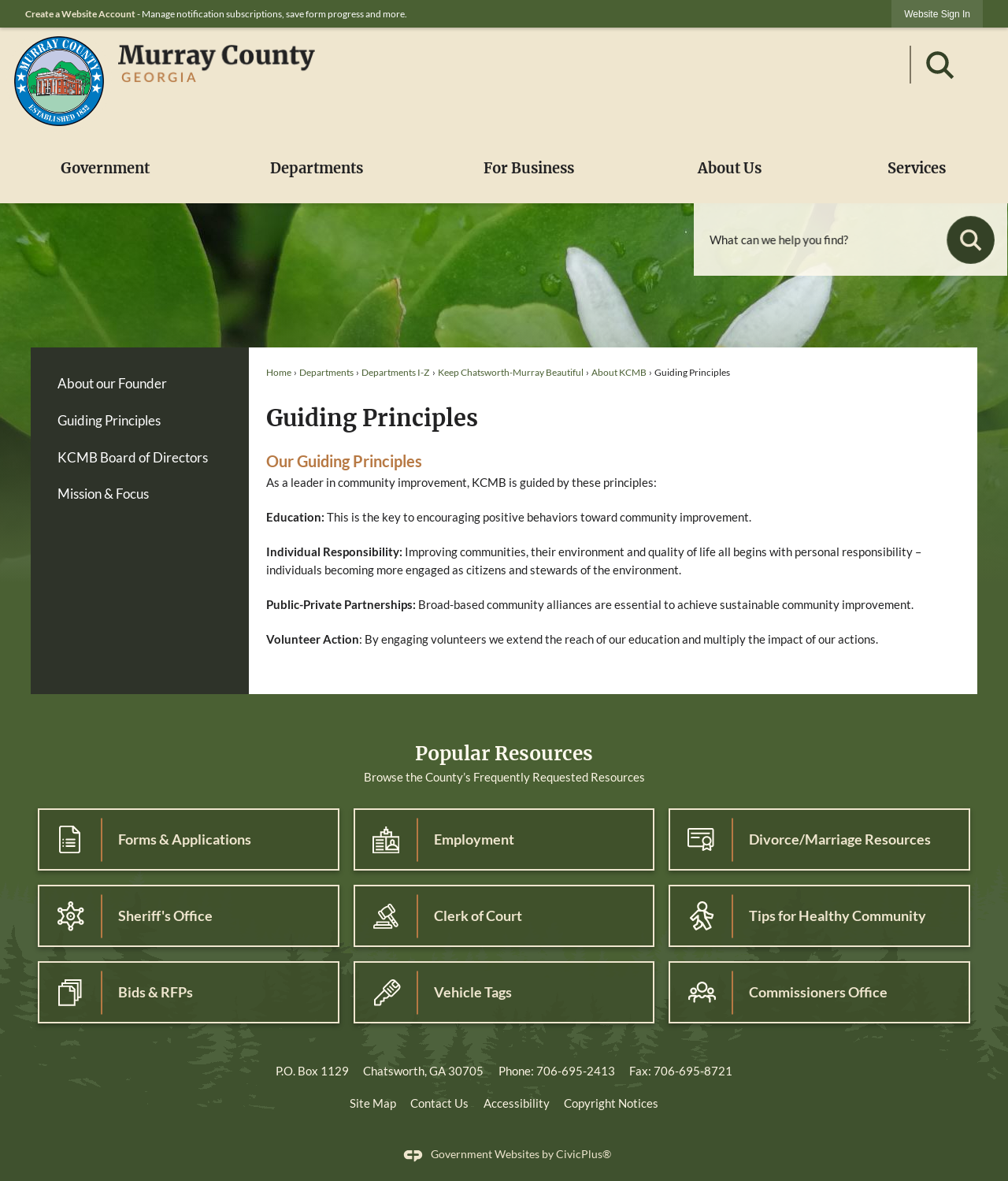Please determine the bounding box coordinates for the UI element described as: "About Us".

[0.629, 0.113, 0.819, 0.172]